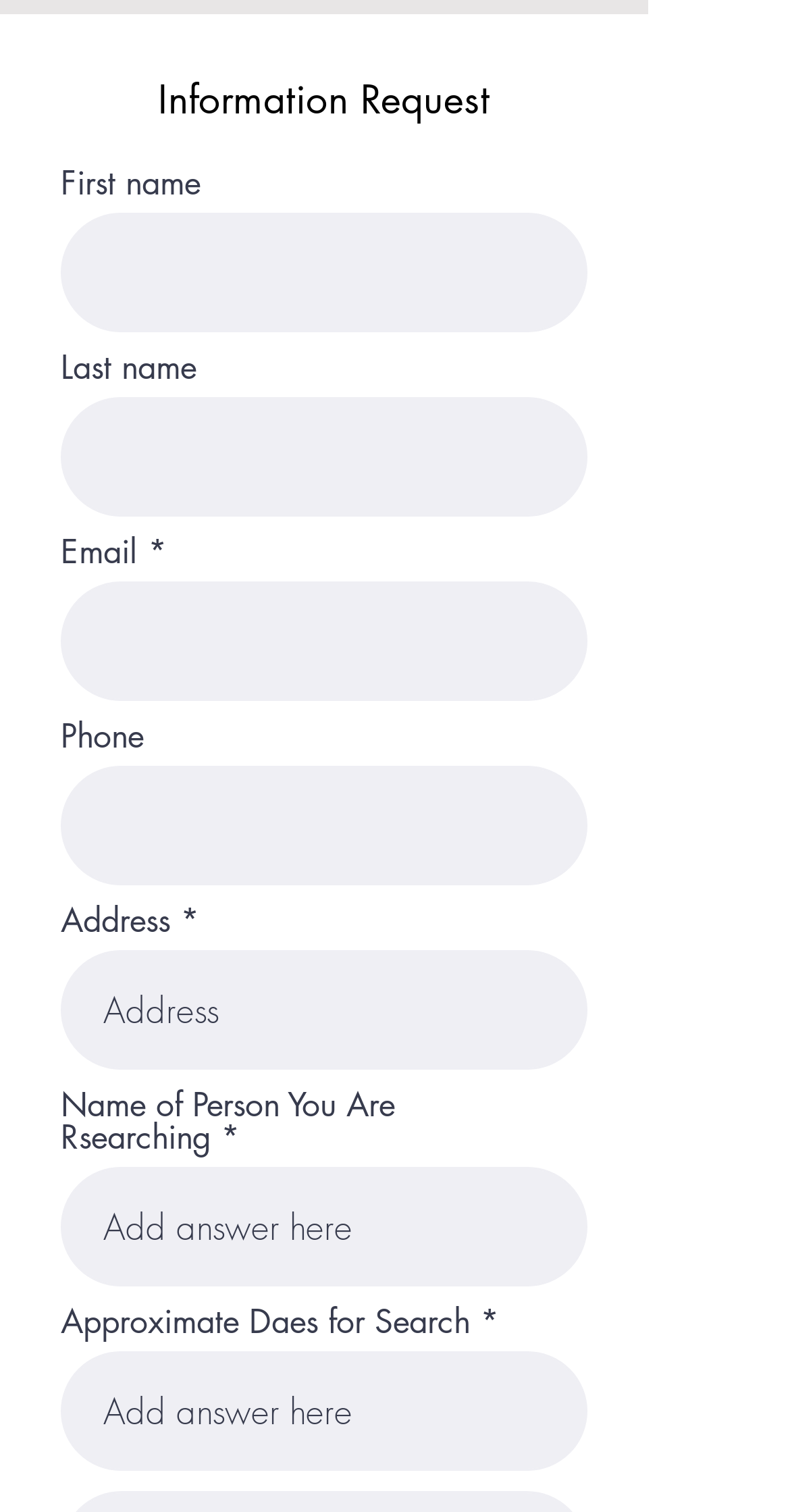What is the purpose of the form?
Please use the image to provide a one-word or short phrase answer.

Information Request